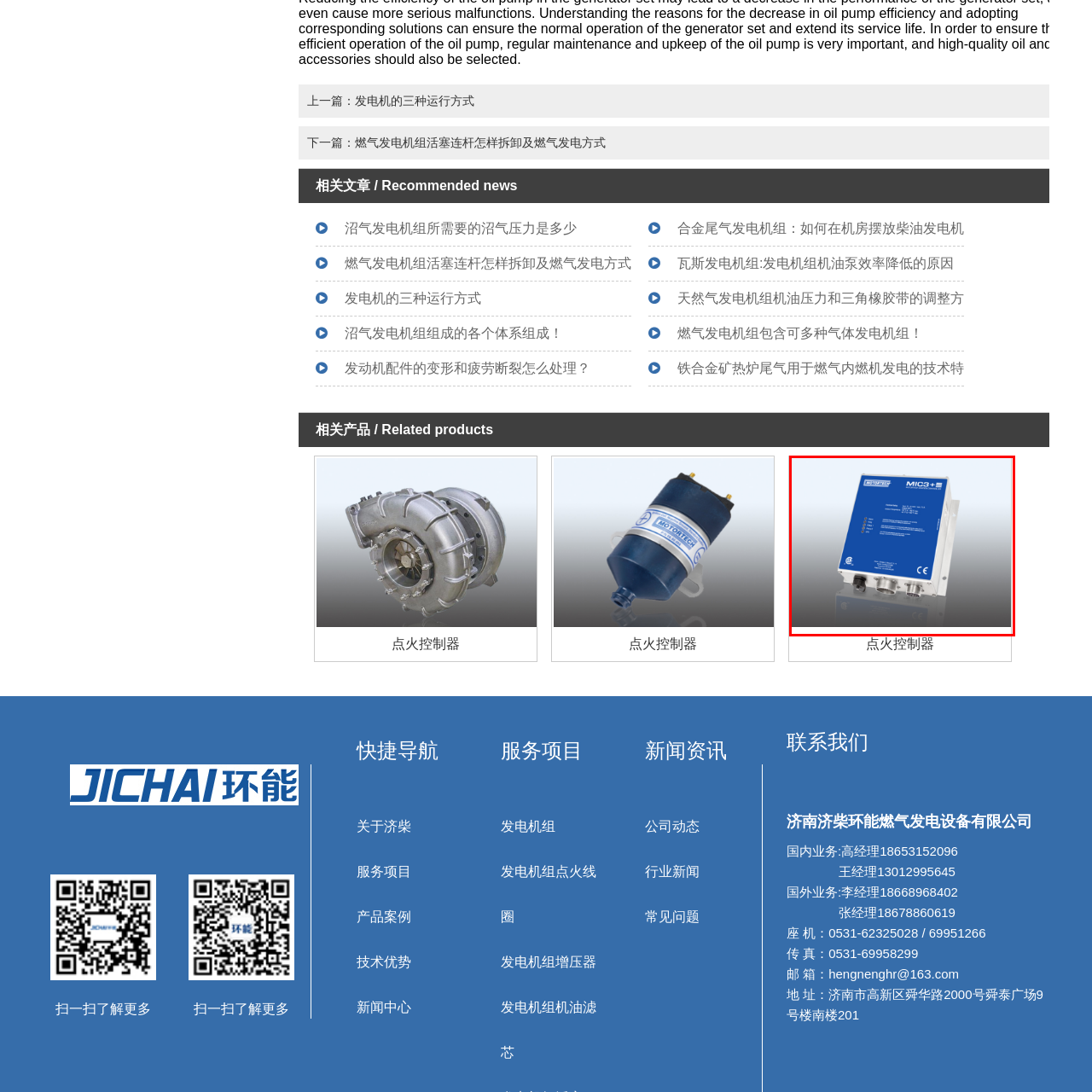Analyze the image highlighted by the red bounding box and give a one-word or phrase answer to the query: What is the purpose of the technical labels and markings?

Emphasizing safety and efficiency